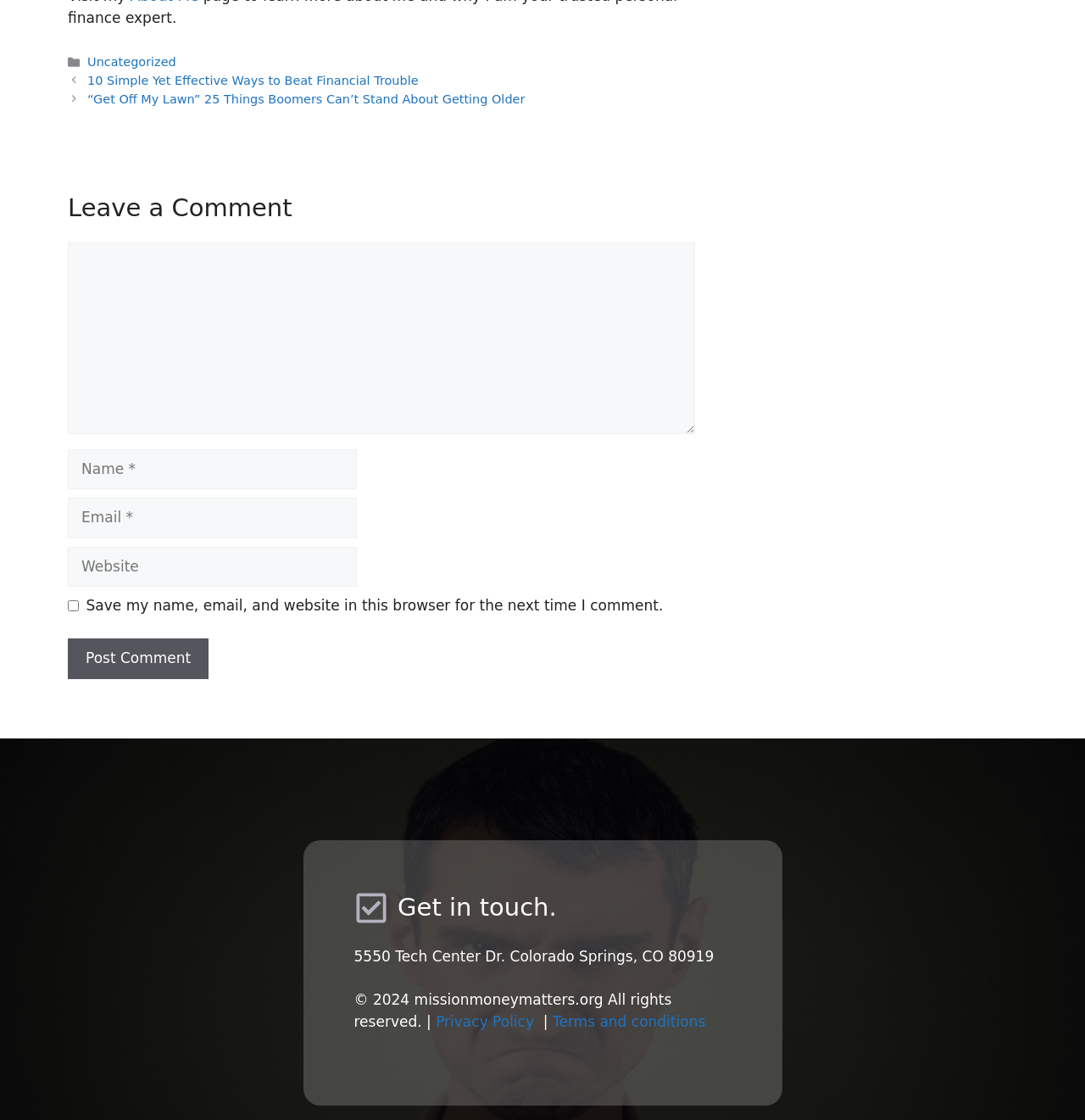What is the address mentioned in the 'Get in touch' section? Based on the image, give a response in one word or a short phrase.

5550 Tech Center Dr. Colorado Springs, CO 80919